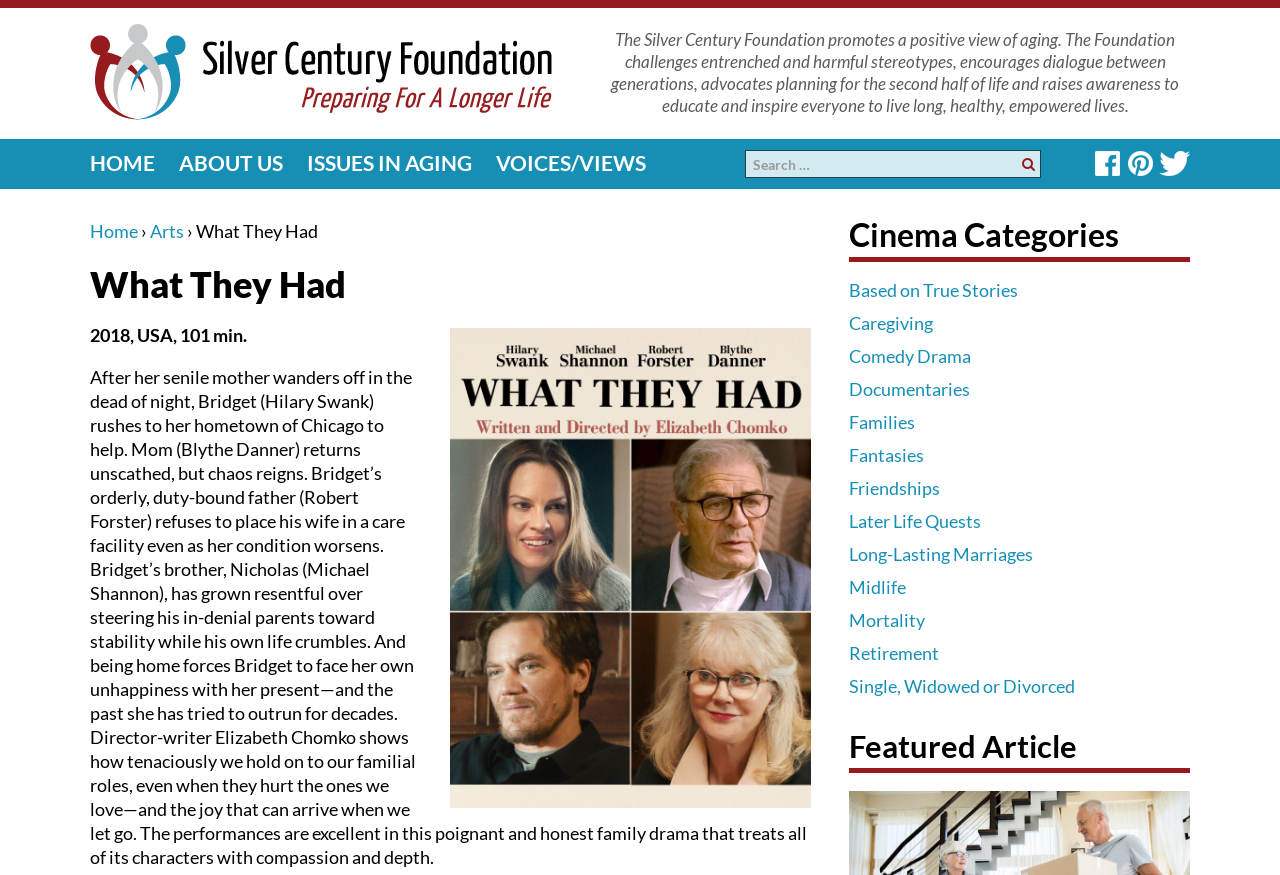Extract the bounding box coordinates for the UI element described by the text: "Home". The coordinates should be in the form of [left, top, right, bottom] with values between 0 and 1.

[0.07, 0.251, 0.108, 0.277]